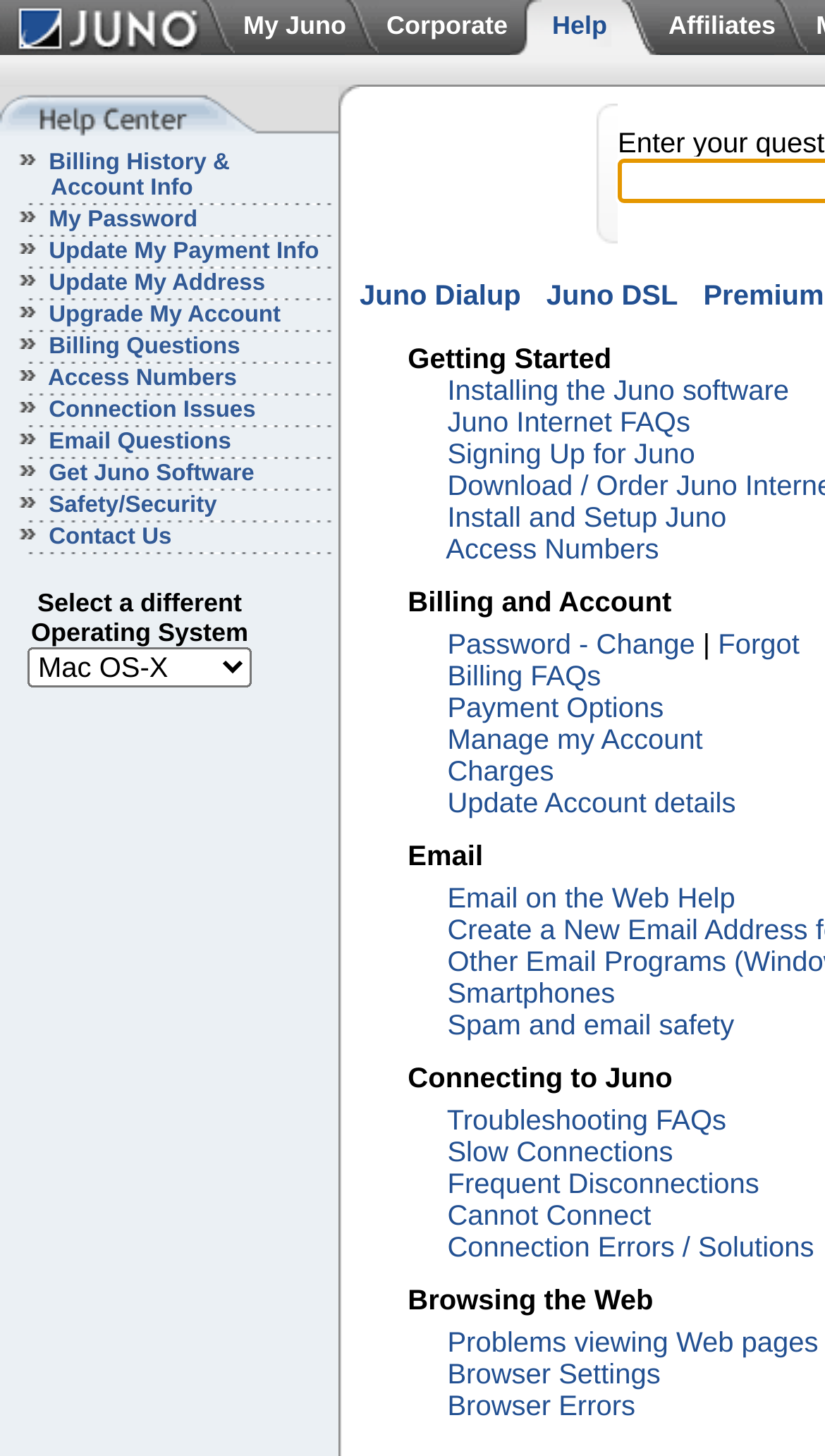From the element description Contact Us, predict the bounding box coordinates of the UI element. The coordinates must be specified in the format (top-left x, top-left y, bottom-right x, bottom-right y) and should be within the 0 to 1 range.

[0.051, 0.36, 0.208, 0.378]